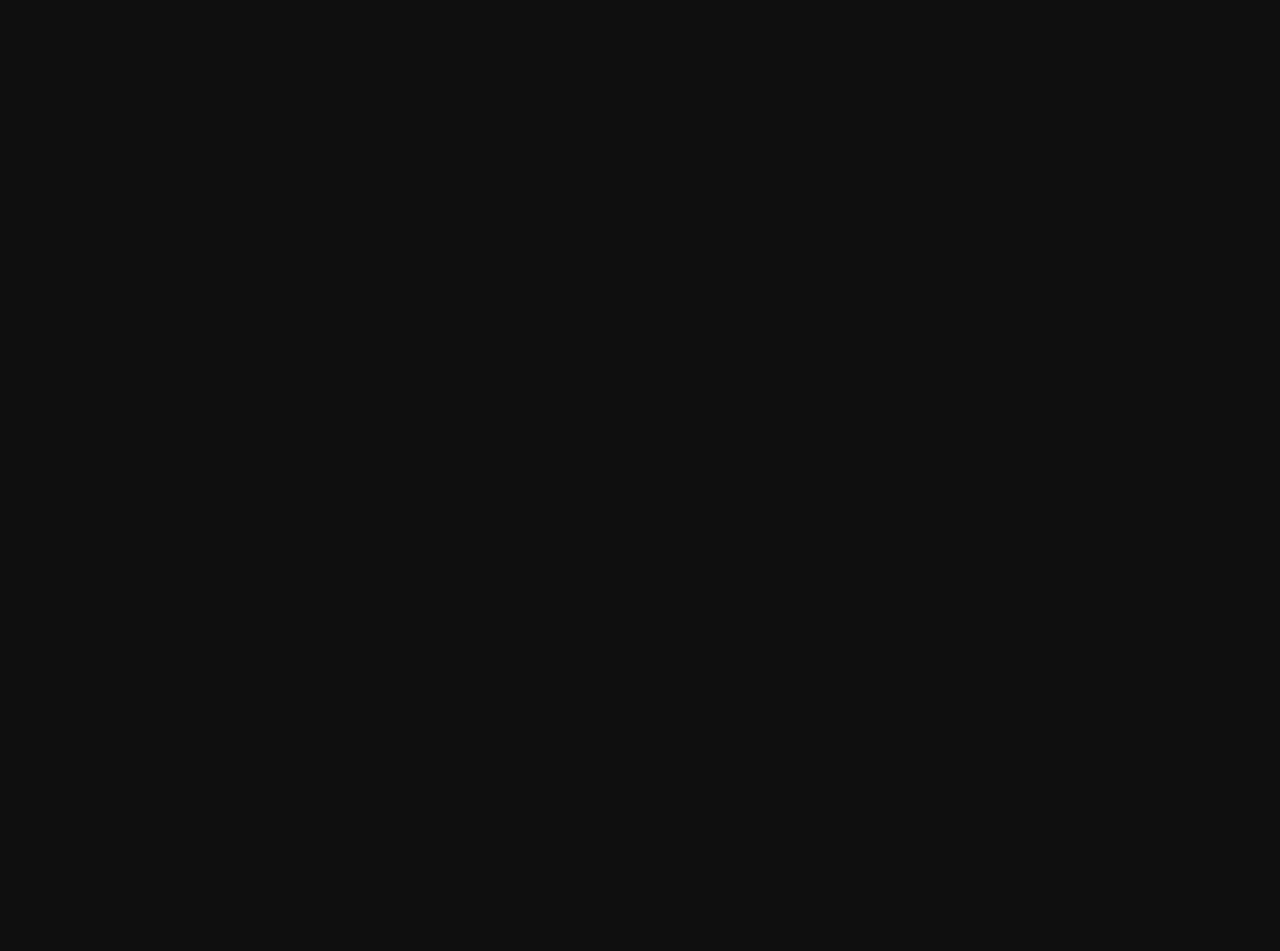Given the element description Contact Us, identify the bounding box coordinates for the UI element on the webpage screenshot. The format should be (top-left x, top-left y, bottom-right x, bottom-right y), with values between 0 and 1.

None